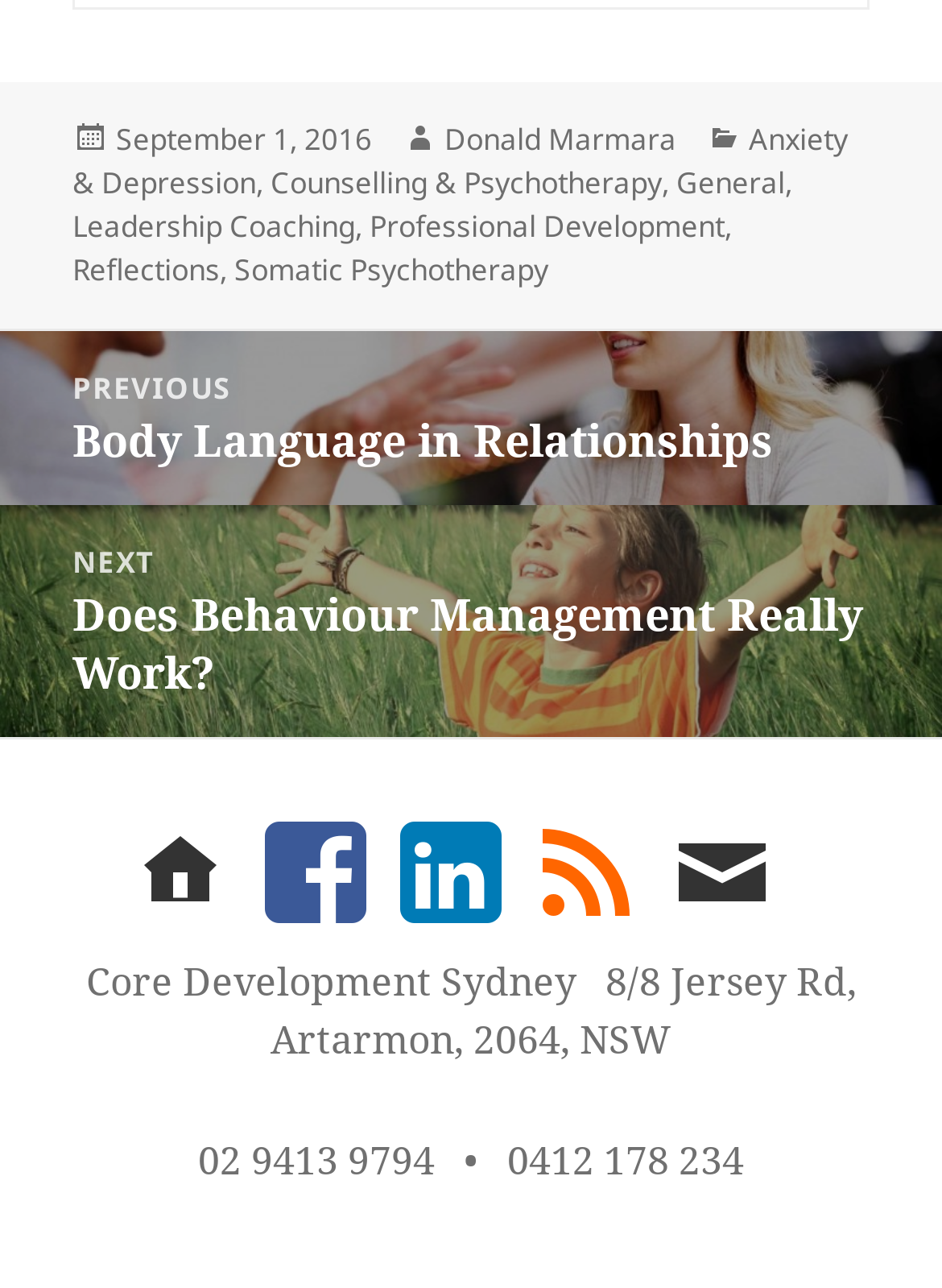Please determine the bounding box coordinates of the element to click in order to execute the following instruction: "go to previous post". The coordinates should be four float numbers between 0 and 1, specified as [left, top, right, bottom].

[0.0, 0.257, 1.0, 0.392]